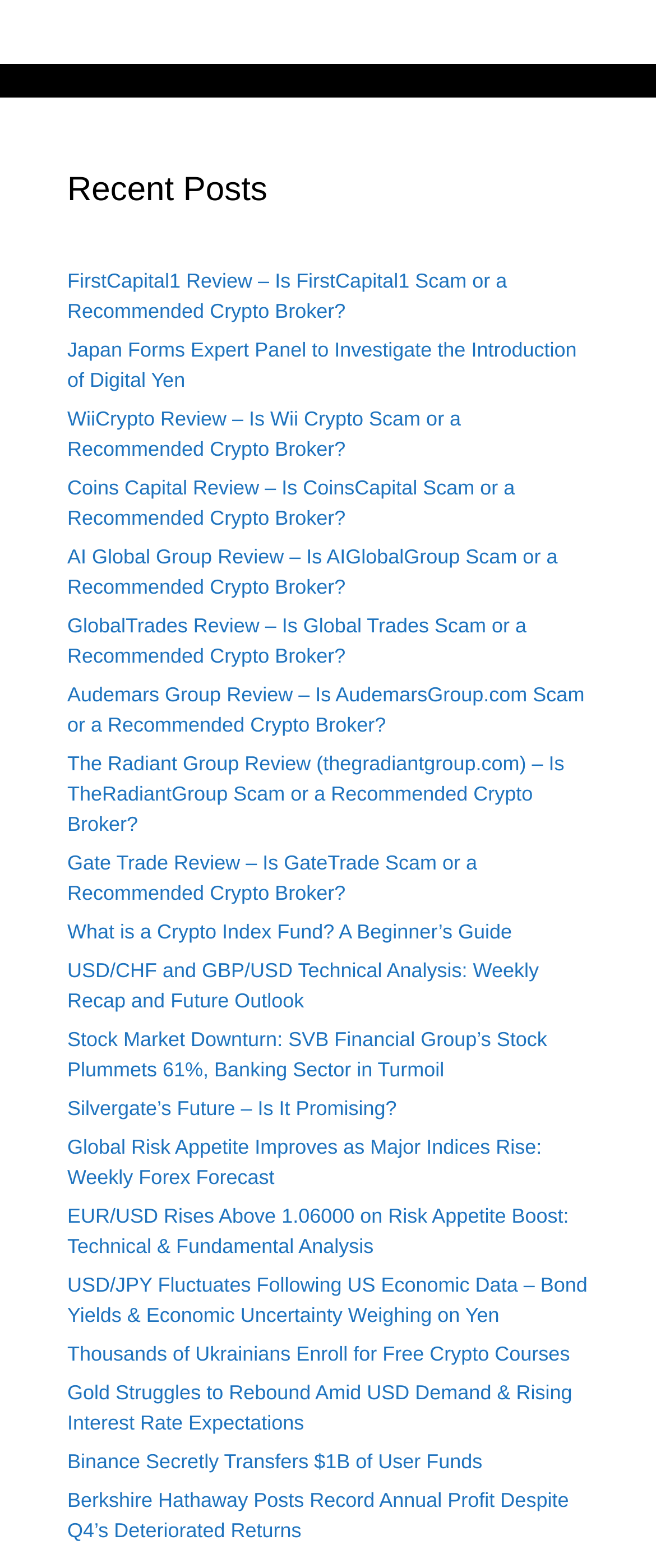Please answer the following question using a single word or phrase: 
How many articles are about cryptocurrency brokers?

6